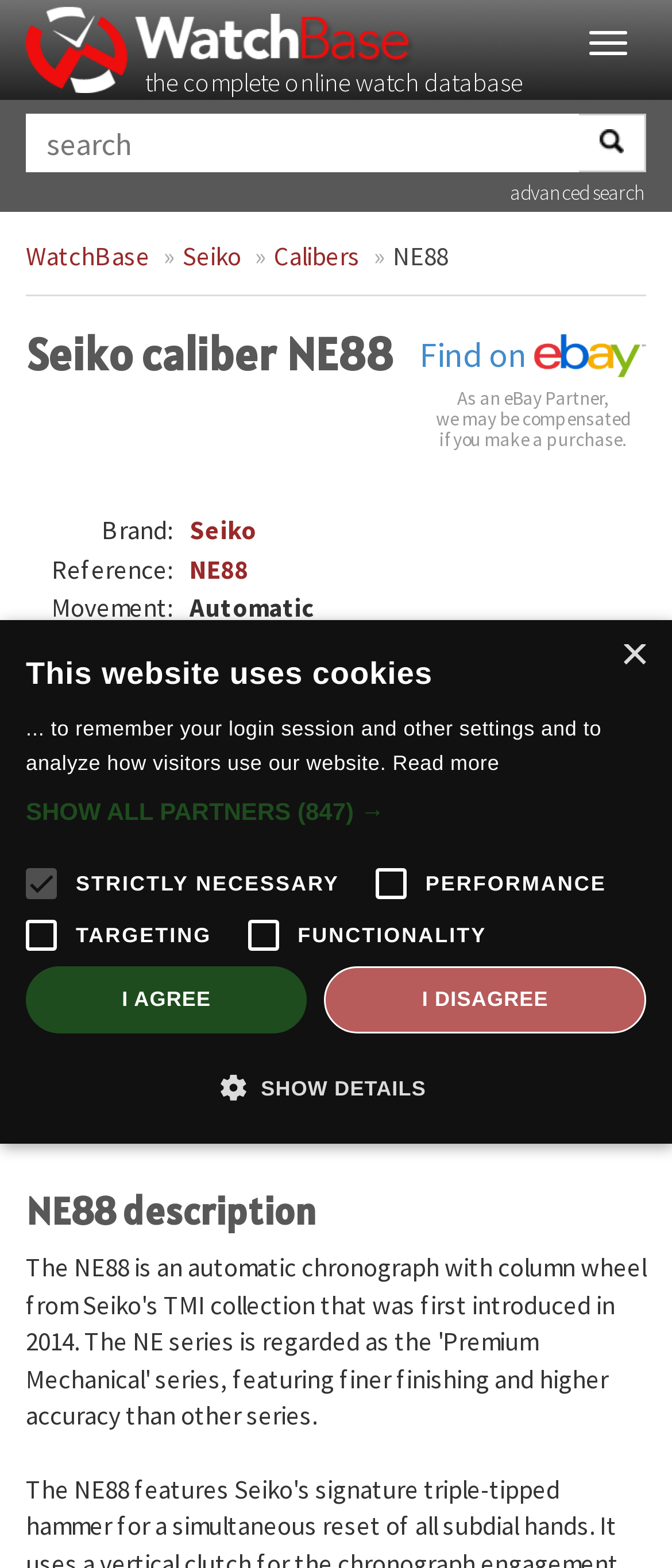Using the information in the image, give a comprehensive answer to the question: 
What type of movement does the caliber NE88 have?

The type of movement of the caliber NE88 can be found in the table section of the webpage, where it is listed as 'Automatic' under the 'Movement:' rowheader.